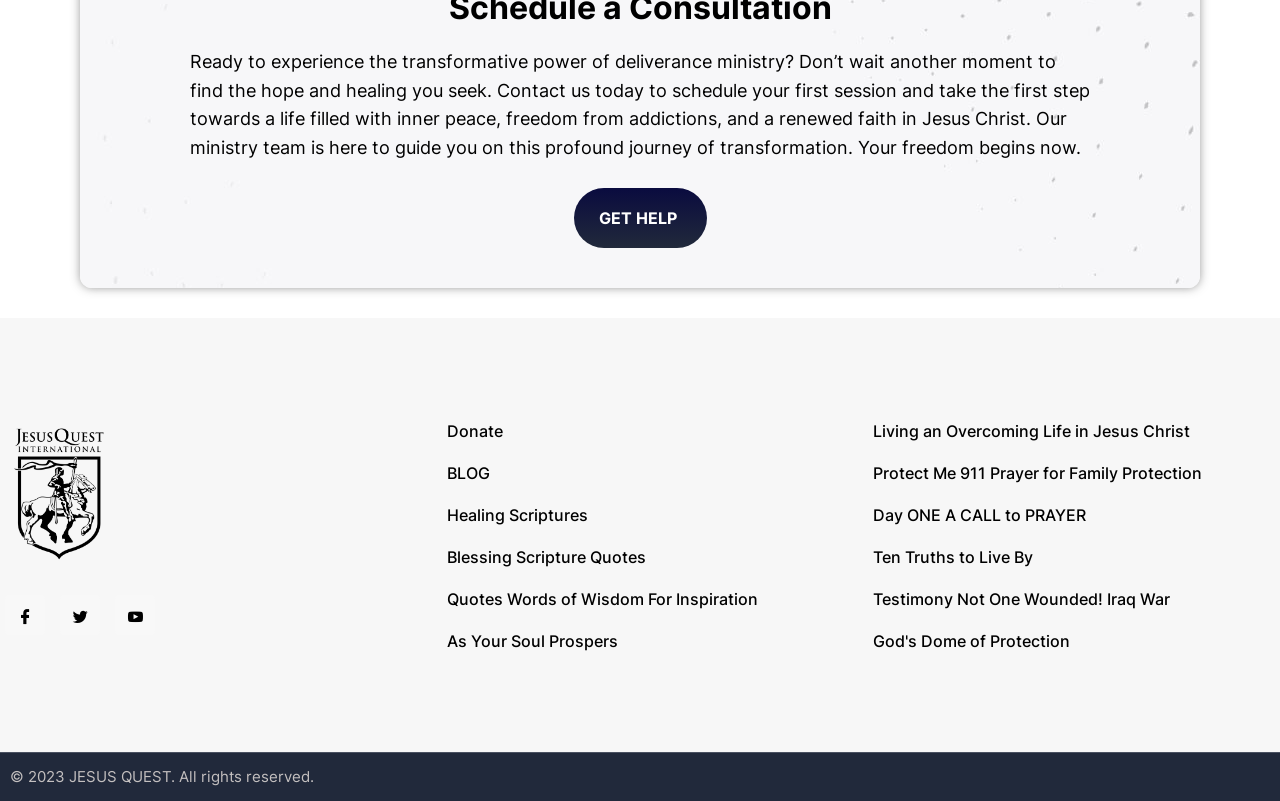Using the webpage screenshot, locate the HTML element that fits the following description and provide its bounding box: "Blessing Scripture Quotes".

[0.349, 0.679, 0.667, 0.712]